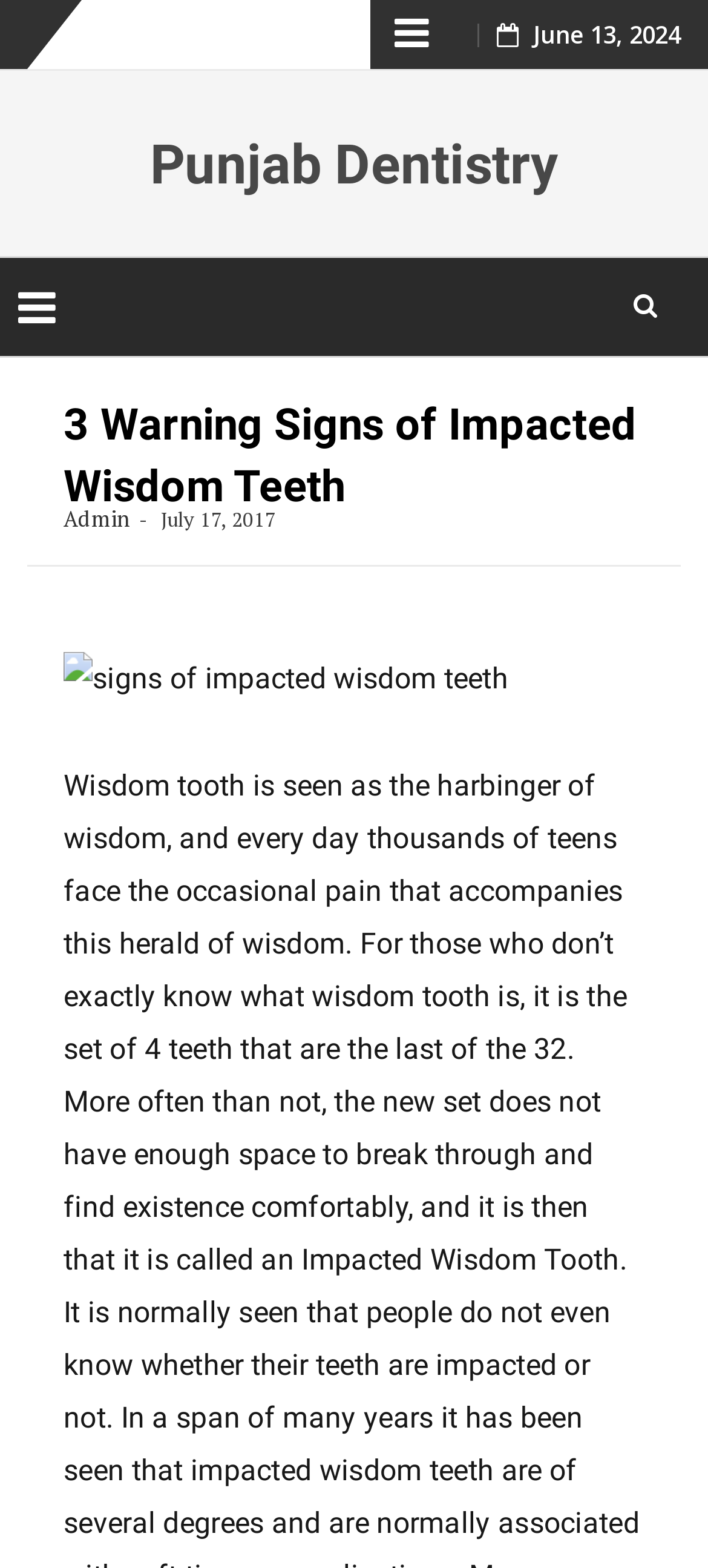What is the date of the article?
Could you please answer the question thoroughly and with as much detail as possible?

The date of the article can be found in the StaticText element with the text 'July 17, 2017' which is located below the article title.